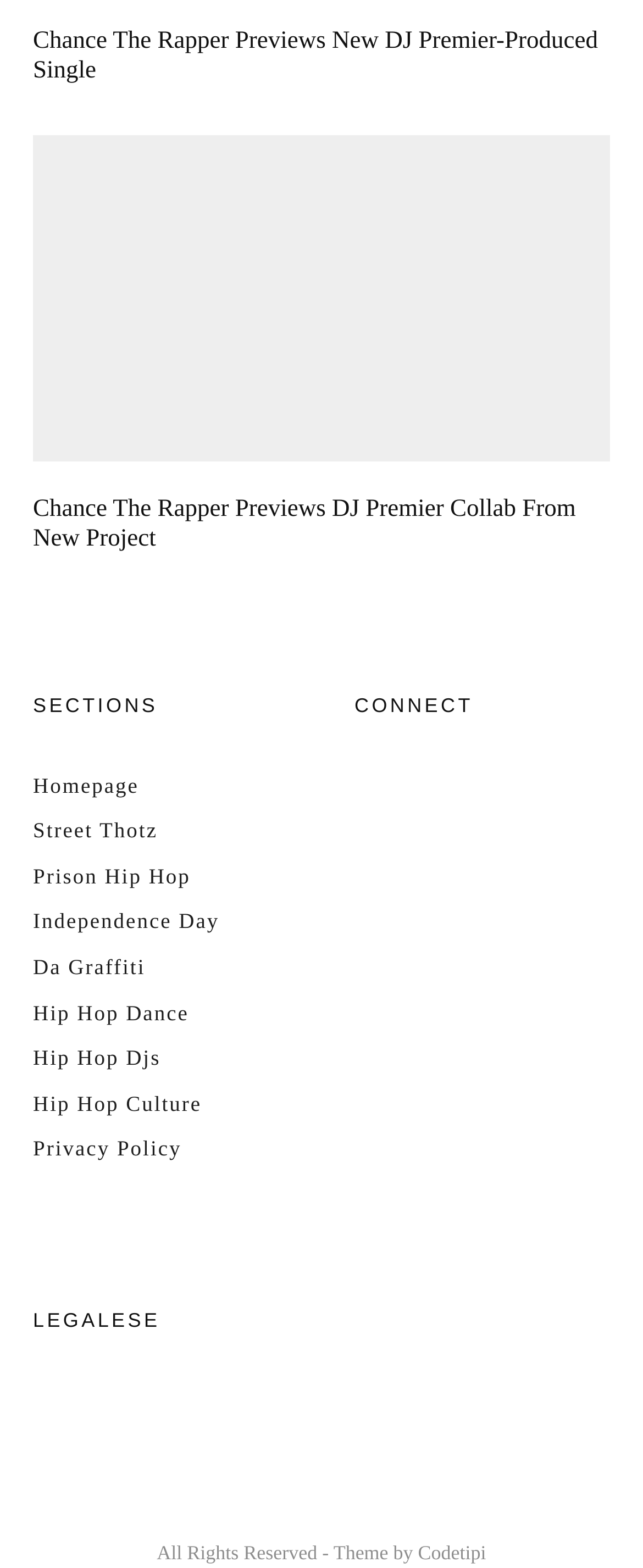Respond with a single word or phrase to the following question: What is the theme of the website provided by?

Codetipi